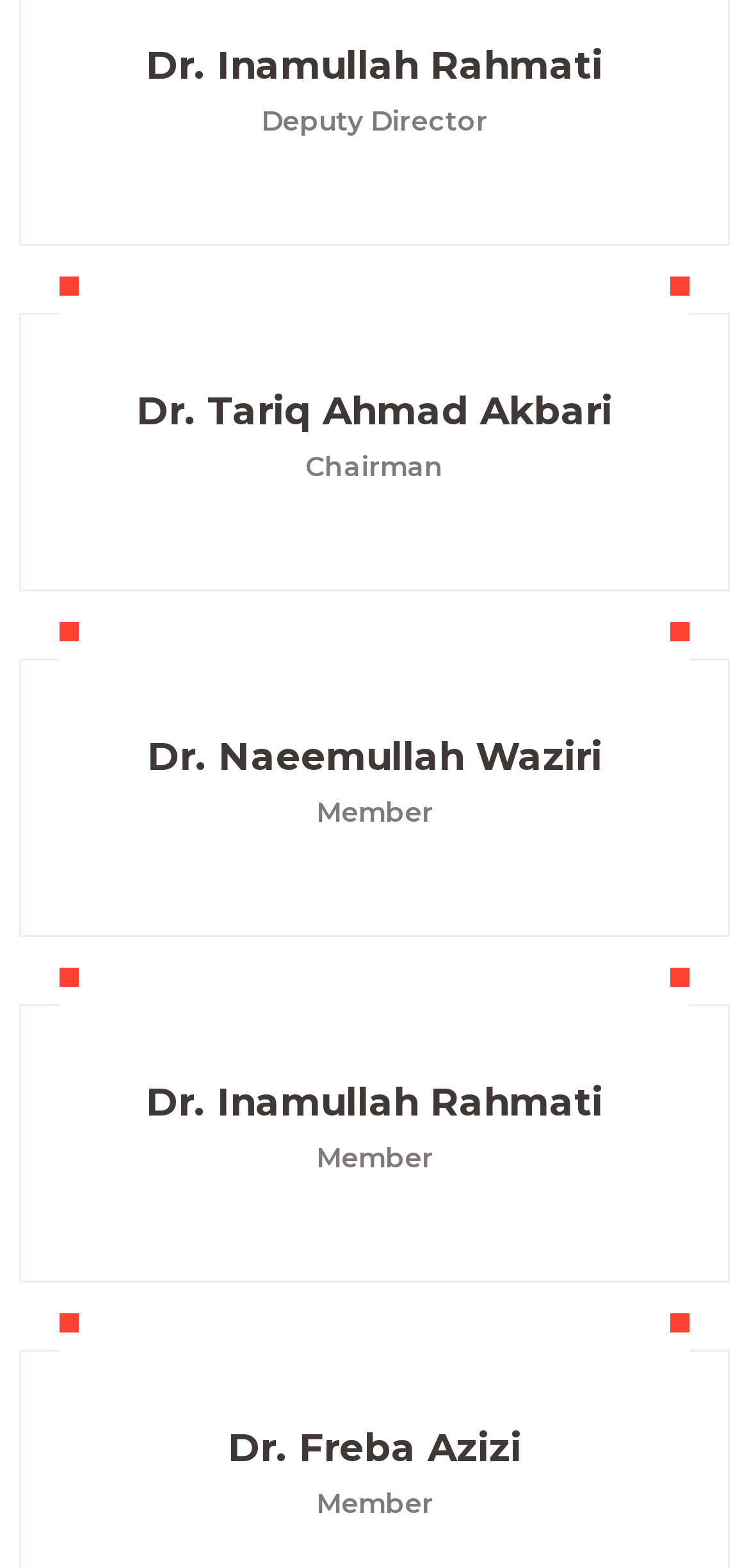Respond to the following query with just one word or a short phrase: 
What is the position of Dr. Tariq Ahmad Akbari?

Chairman